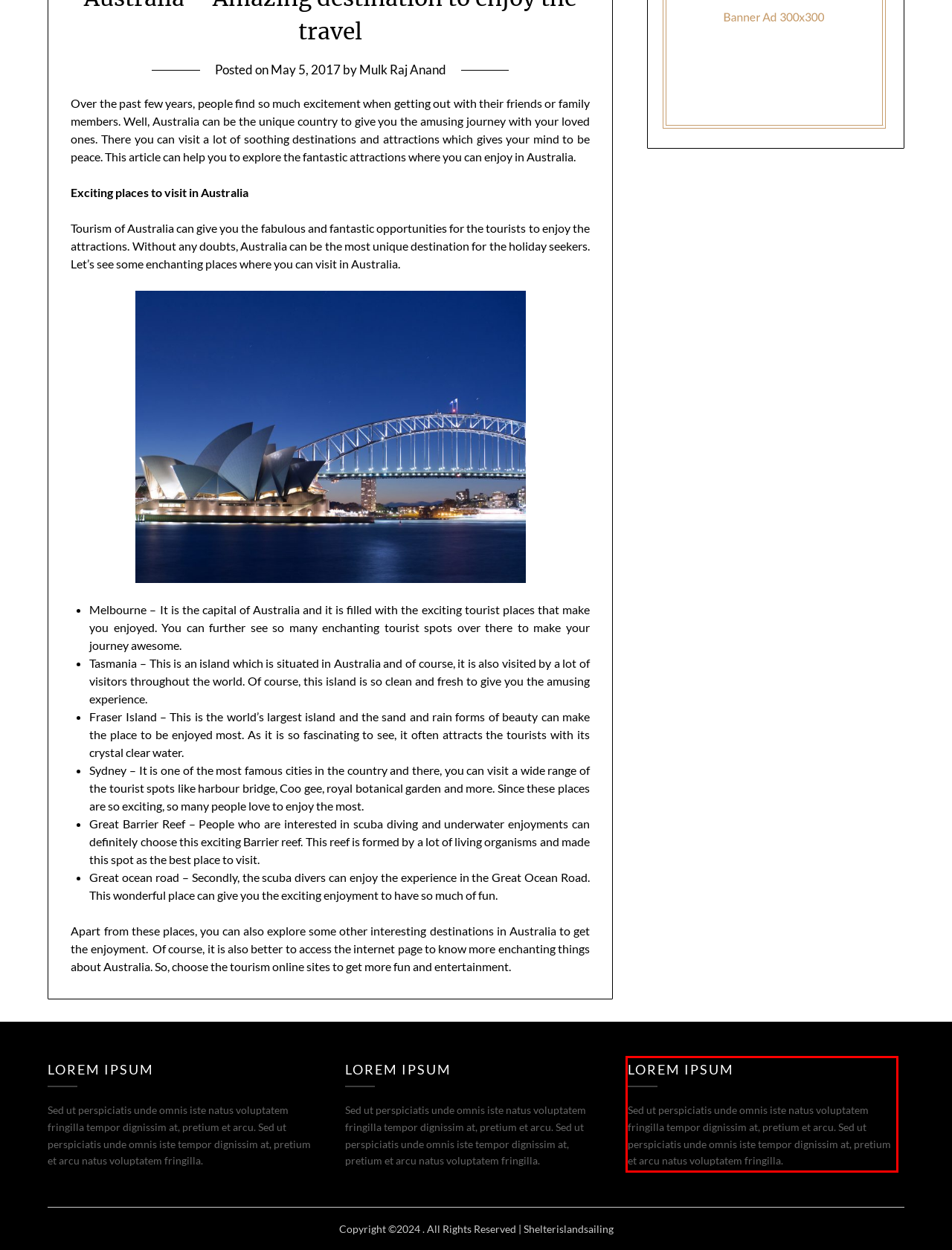Given a screenshot of a webpage containing a red bounding box, perform OCR on the text within this red bounding box and provide the text content.

Sed ut perspiciatis unde omnis iste natus voluptatem fringilla tempor dignissim at, pretium et arcu. Sed ut perspiciatis unde omnis iste tempor dignissim at, pretium et arcu natus voluptatem fringilla.